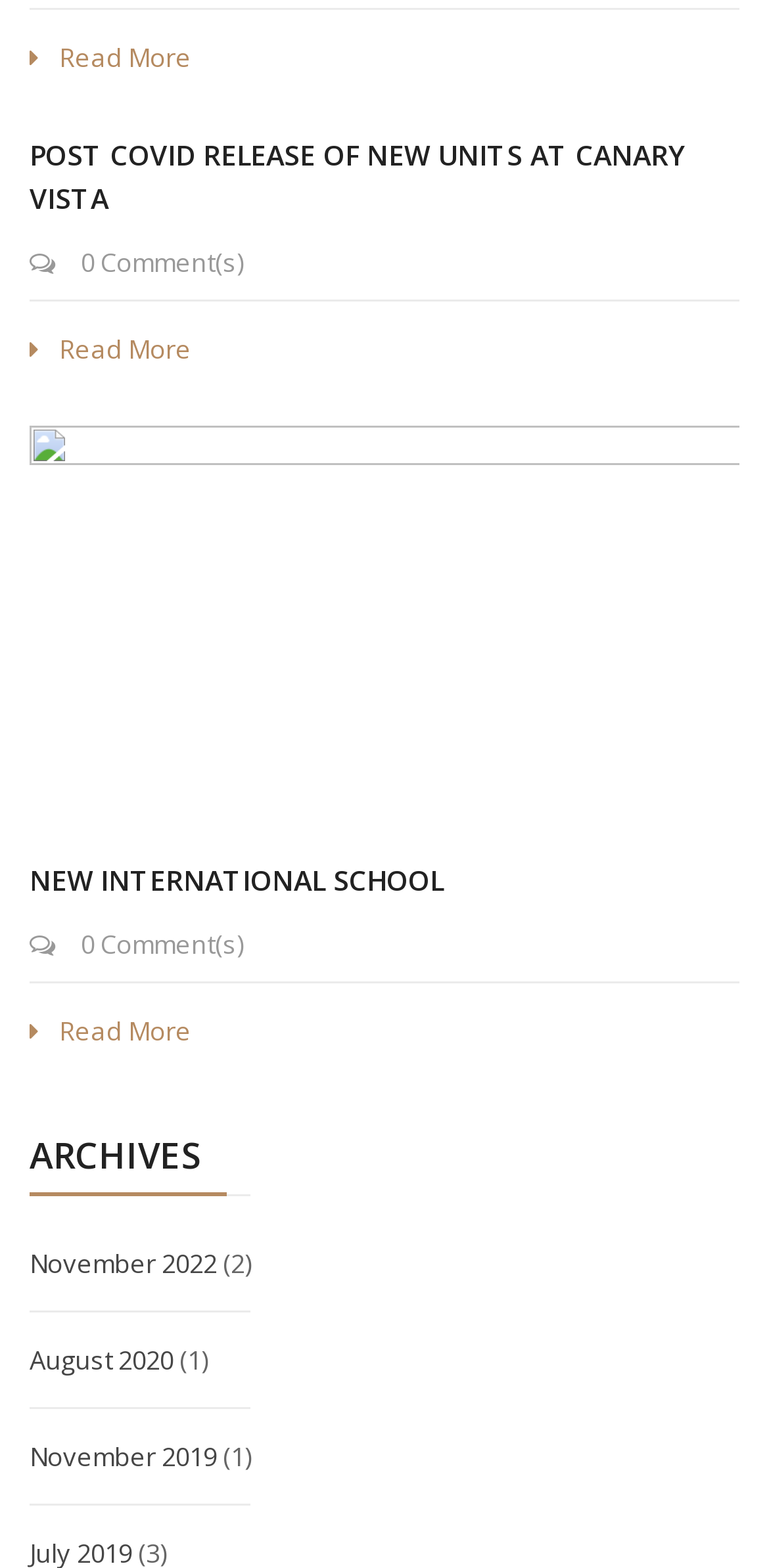Extract the bounding box coordinates for the HTML element that matches this description: "New International School". The coordinates should be four float numbers between 0 and 1, i.e., [left, top, right, bottom].

[0.038, 0.549, 0.577, 0.573]